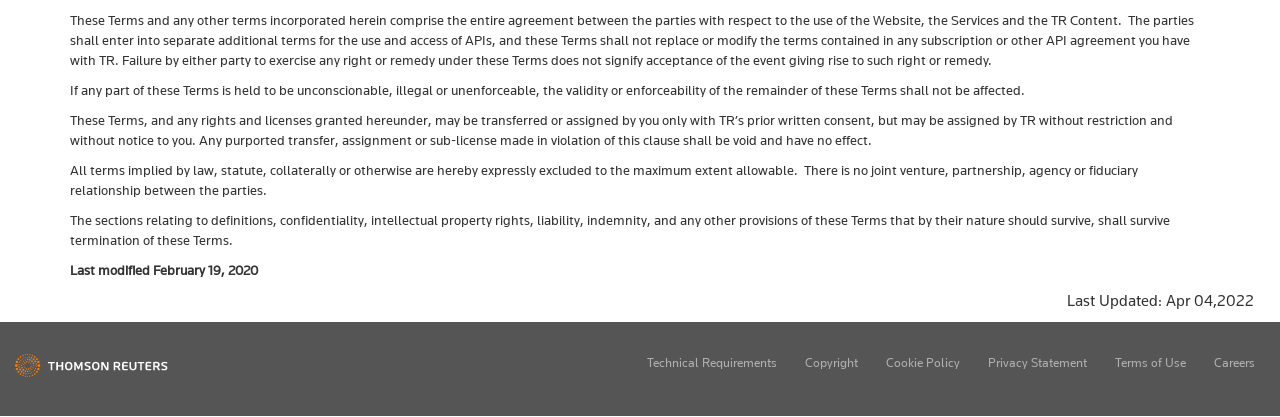What is the purpose of this webpage?
Use the screenshot to answer the question with a single word or phrase.

Terms and Conditions